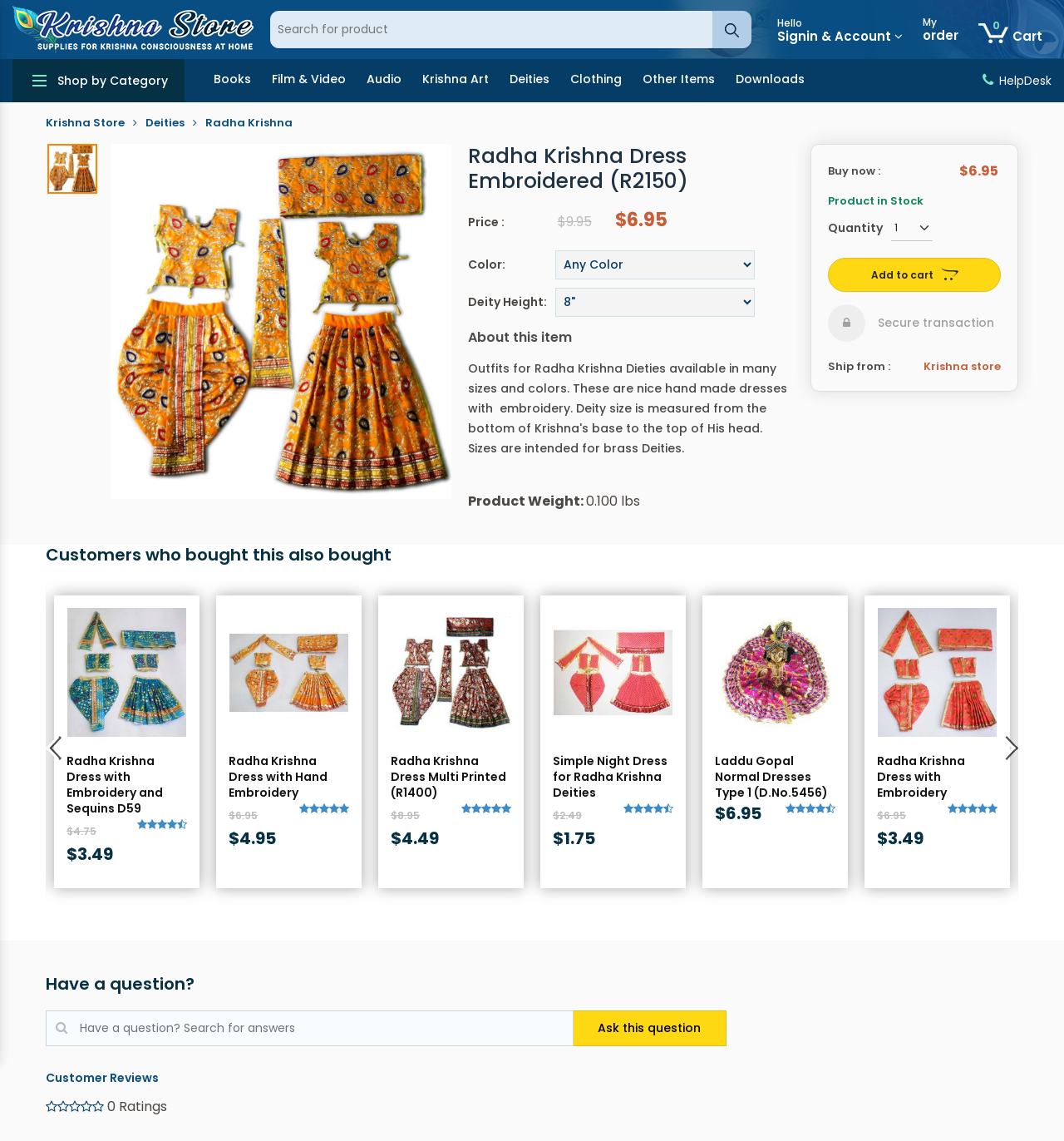Provide a single word or phrase answer to the question: 
What is the price of the Radha Krishna Dress Embroidered?

$6.95